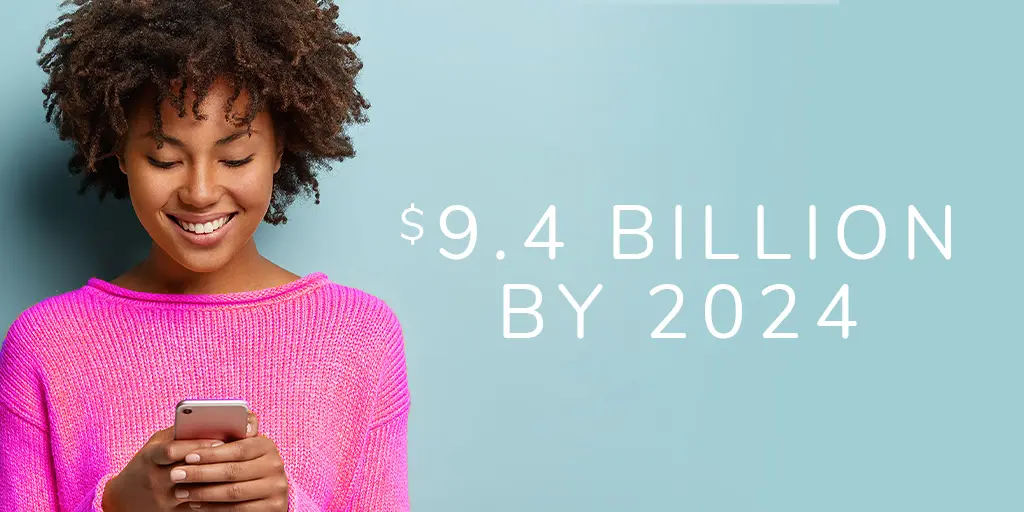Provide a comprehensive description of the image.

The image captures a young woman with a joyful expression, wearing a vibrant pink sweater that contrasts against a soft blue background. She is engaged with her smartphone, reflecting the modern trend of digital connectivity. To the right of her, text highlights a significant statistic: "$9.4 Billion by 2024," emphasizing the projected growth of messaging applications in the coming years. This visual effectively conveys the intersection of personal technology and economic opportunity, aligning with the themes of innovation and expansion in the messaging app industry.